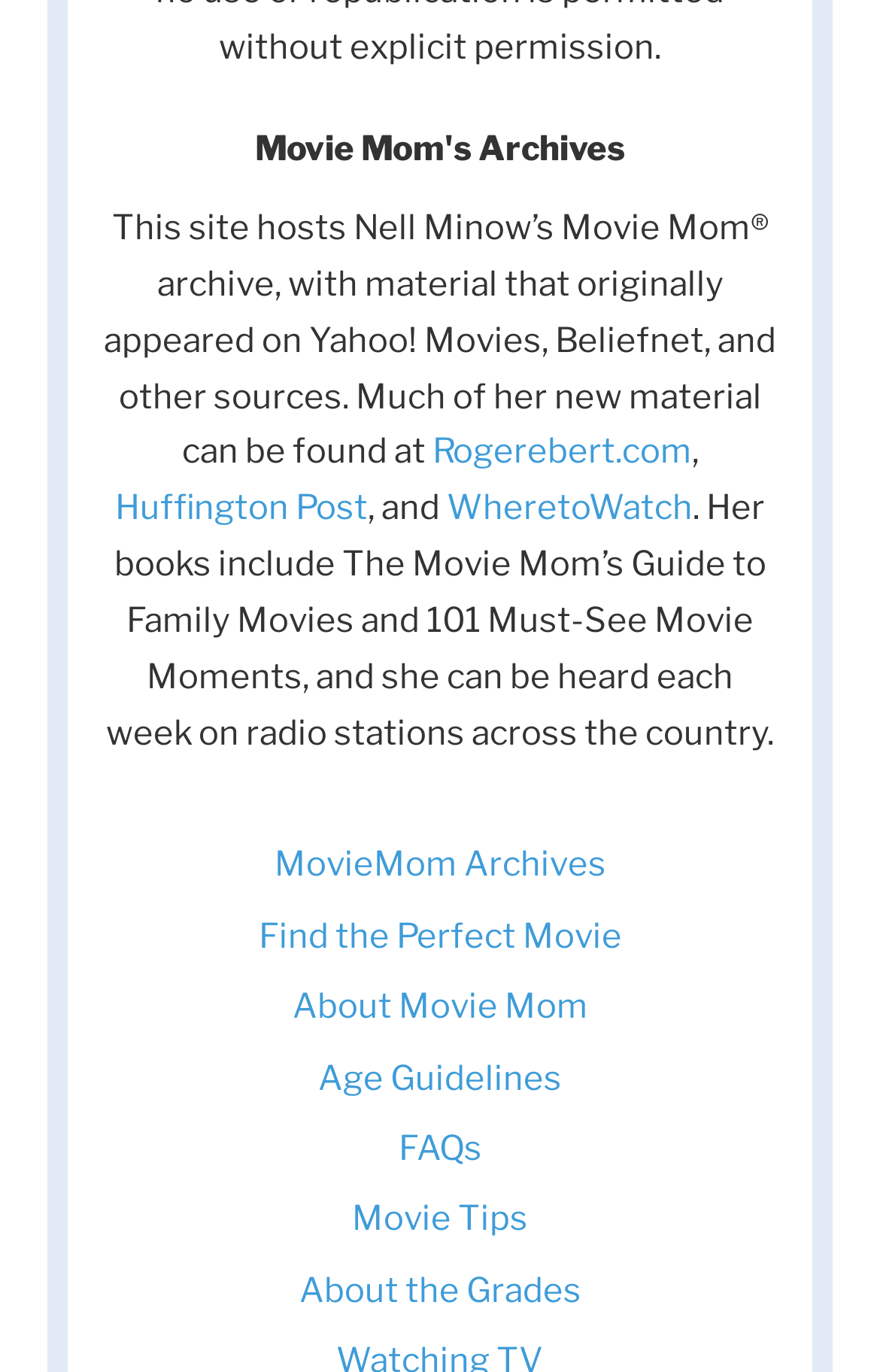Determine the bounding box coordinates for the element that should be clicked to follow this instruction: "Visit RogerEbert.com". The coordinates should be given as four float numbers between 0 and 1, in the format [left, top, right, bottom].

[0.491, 0.315, 0.786, 0.344]